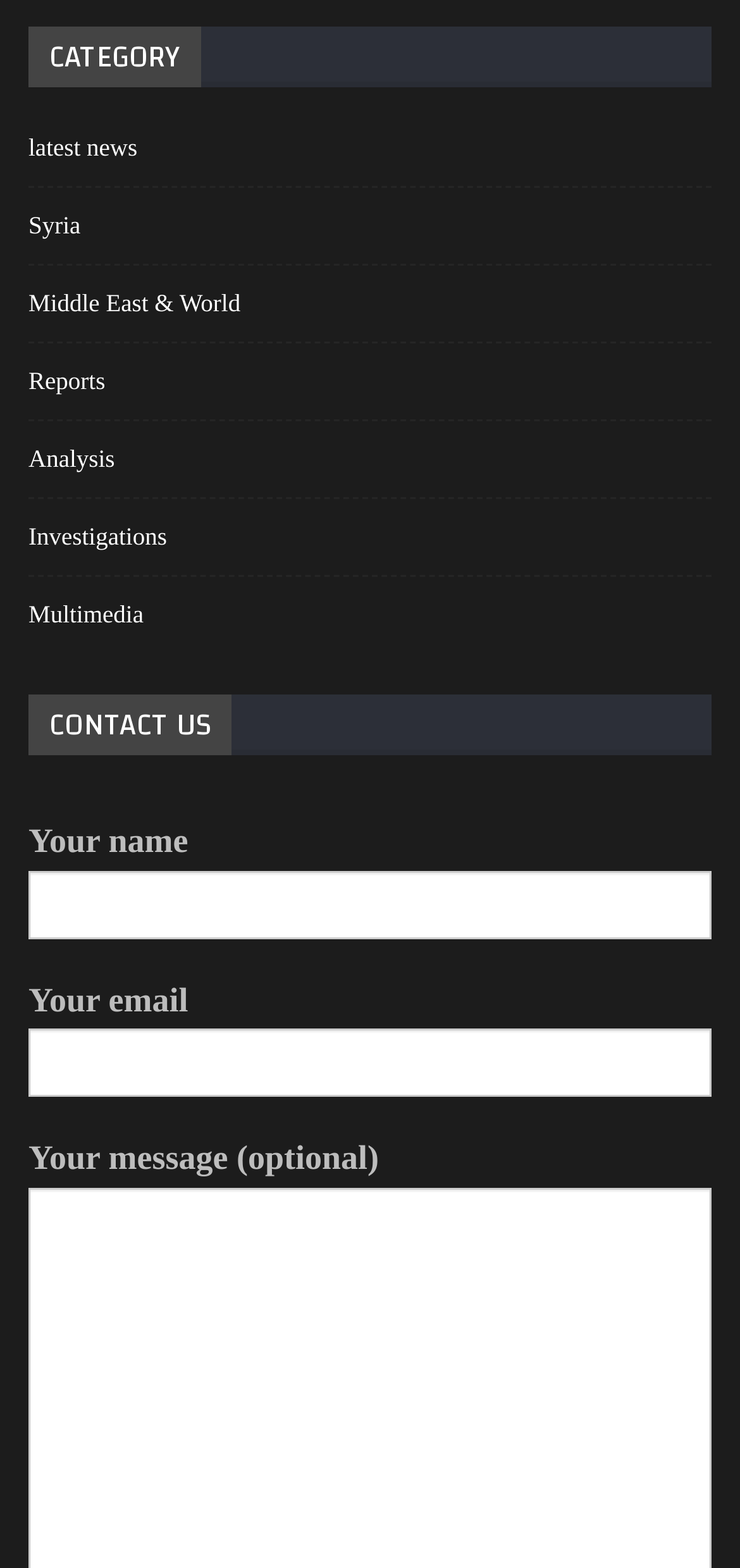Please provide the bounding box coordinates for the UI element as described: "Middle East & World". The coordinates must be four floats between 0 and 1, represented as [left, top, right, bottom].

[0.038, 0.184, 0.325, 0.202]